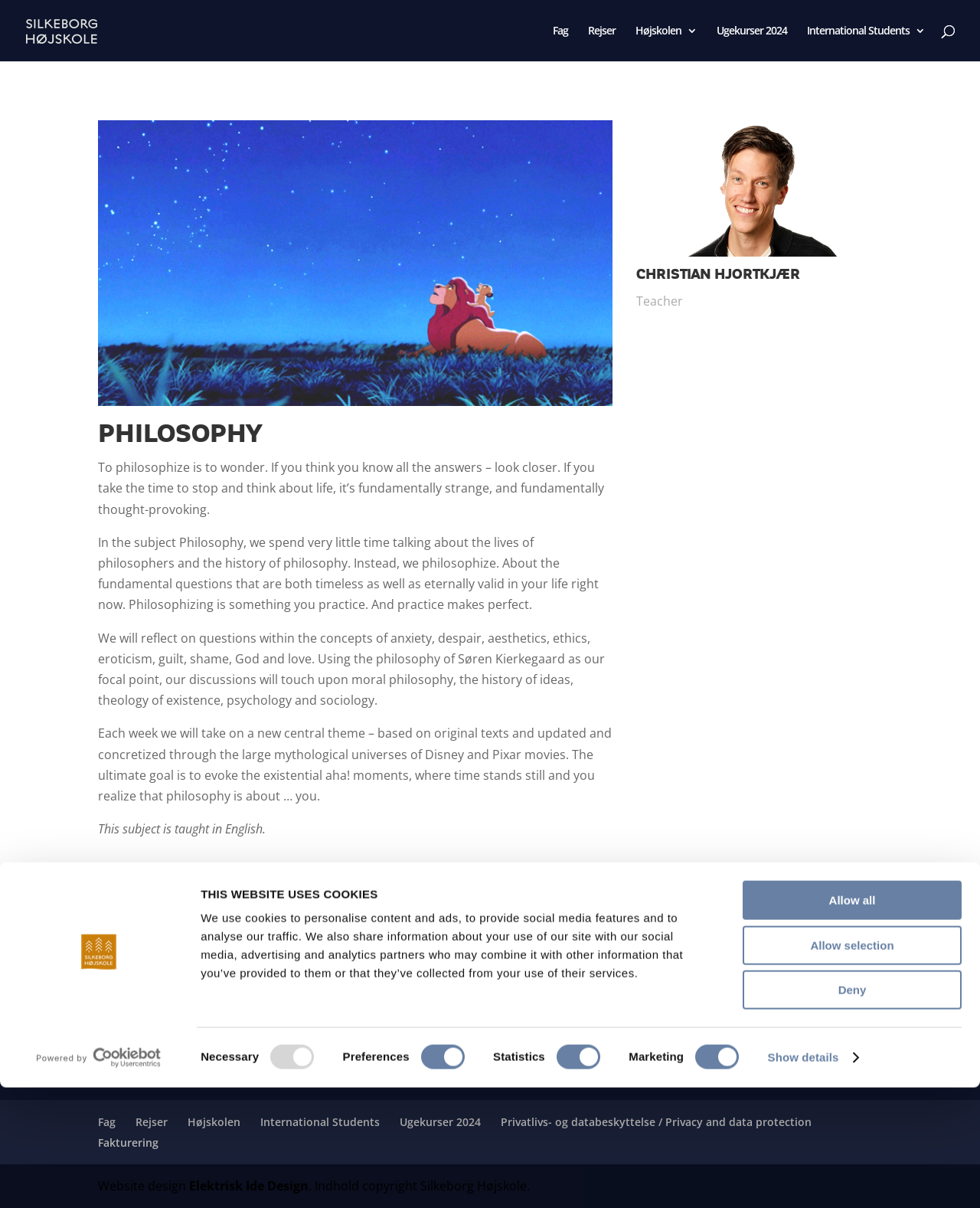Can you provide the bounding box coordinates for the element that should be clicked to implement the instruction: "Switch to English"?

None